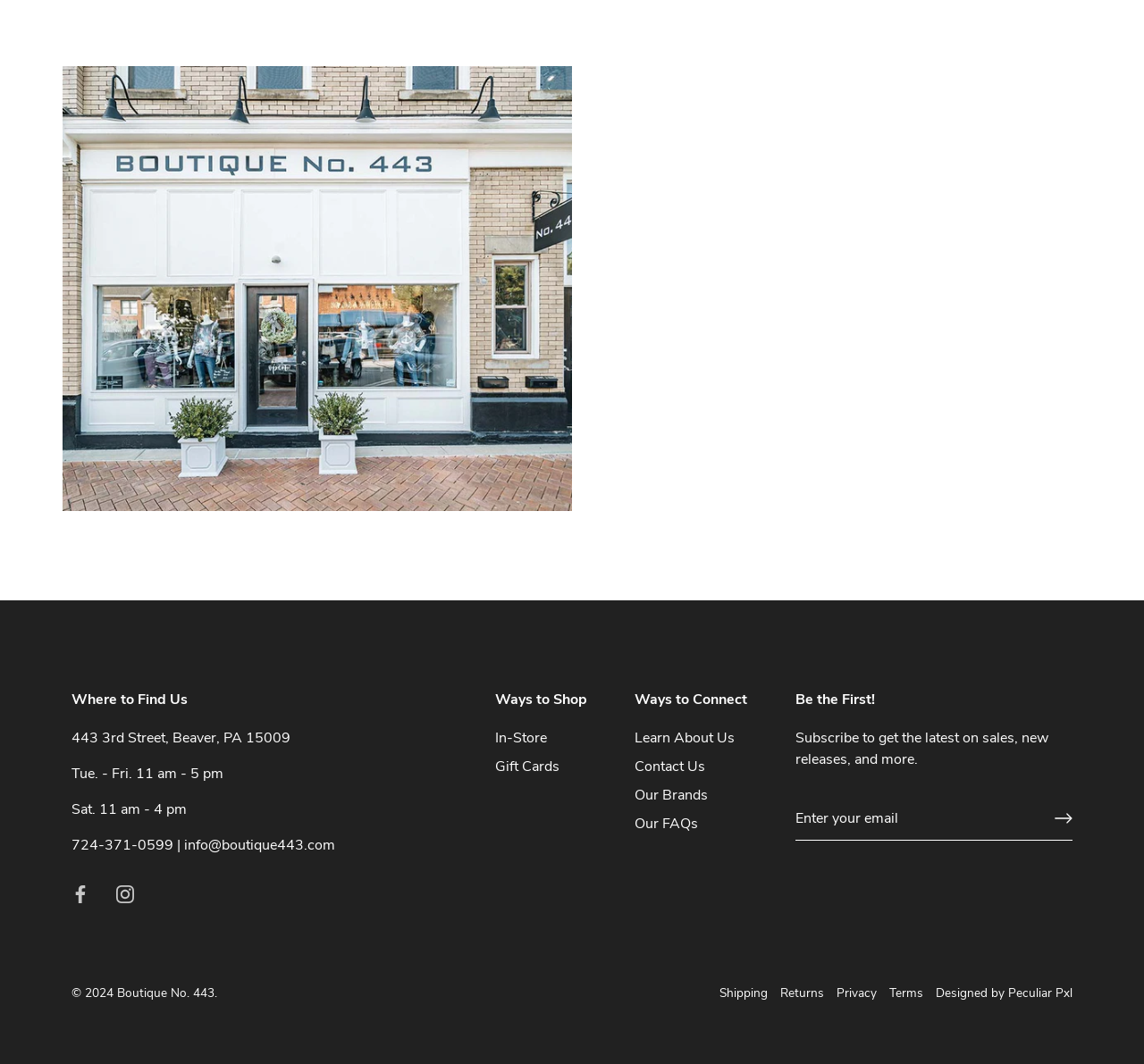Locate the bounding box of the UI element based on this description: "Privacy". Provide four float numbers between 0 and 1 as [left, top, right, bottom].

[0.731, 0.925, 0.766, 0.941]